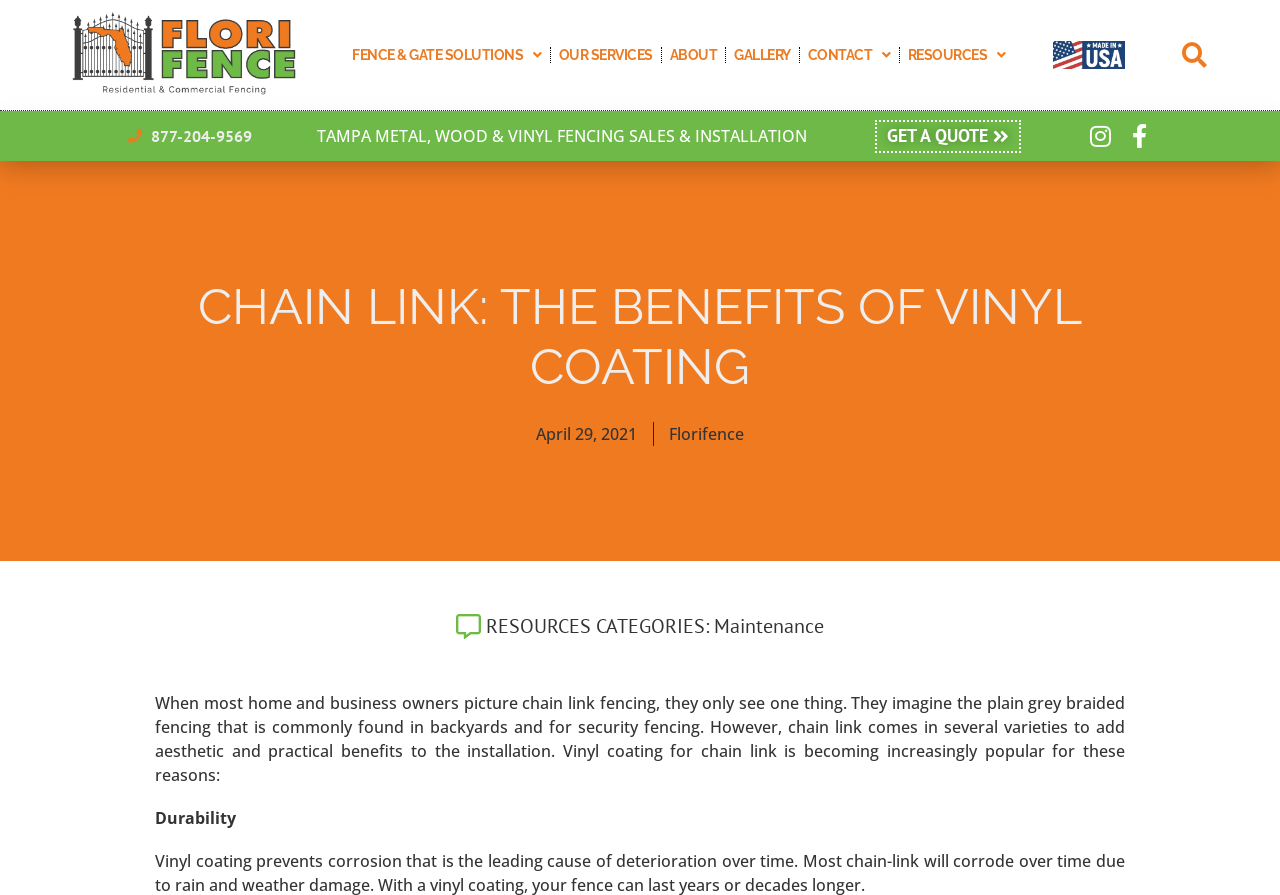Find the bounding box coordinates of the area that needs to be clicked in order to achieve the following instruction: "Visit the Facebook page". The coordinates should be specified as four float numbers between 0 and 1, i.e., [left, top, right, bottom].

[0.881, 0.139, 0.9, 0.165]